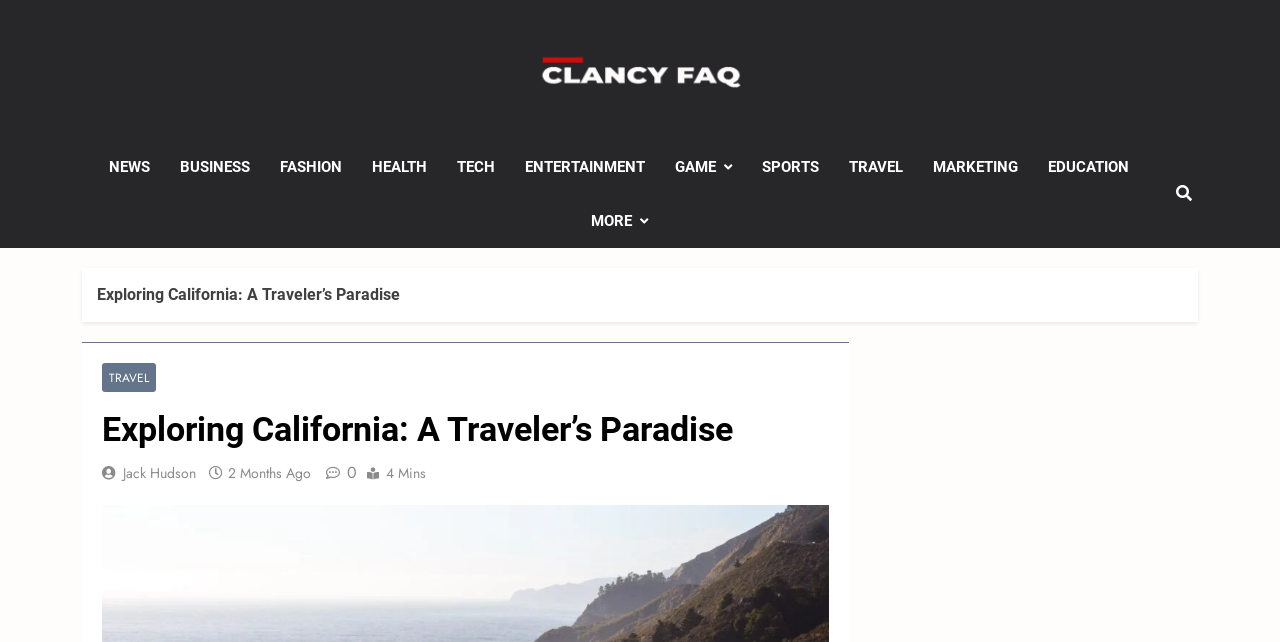Identify the bounding box of the UI element that matches this description: "MARKETING".

[0.717, 0.218, 0.807, 0.302]